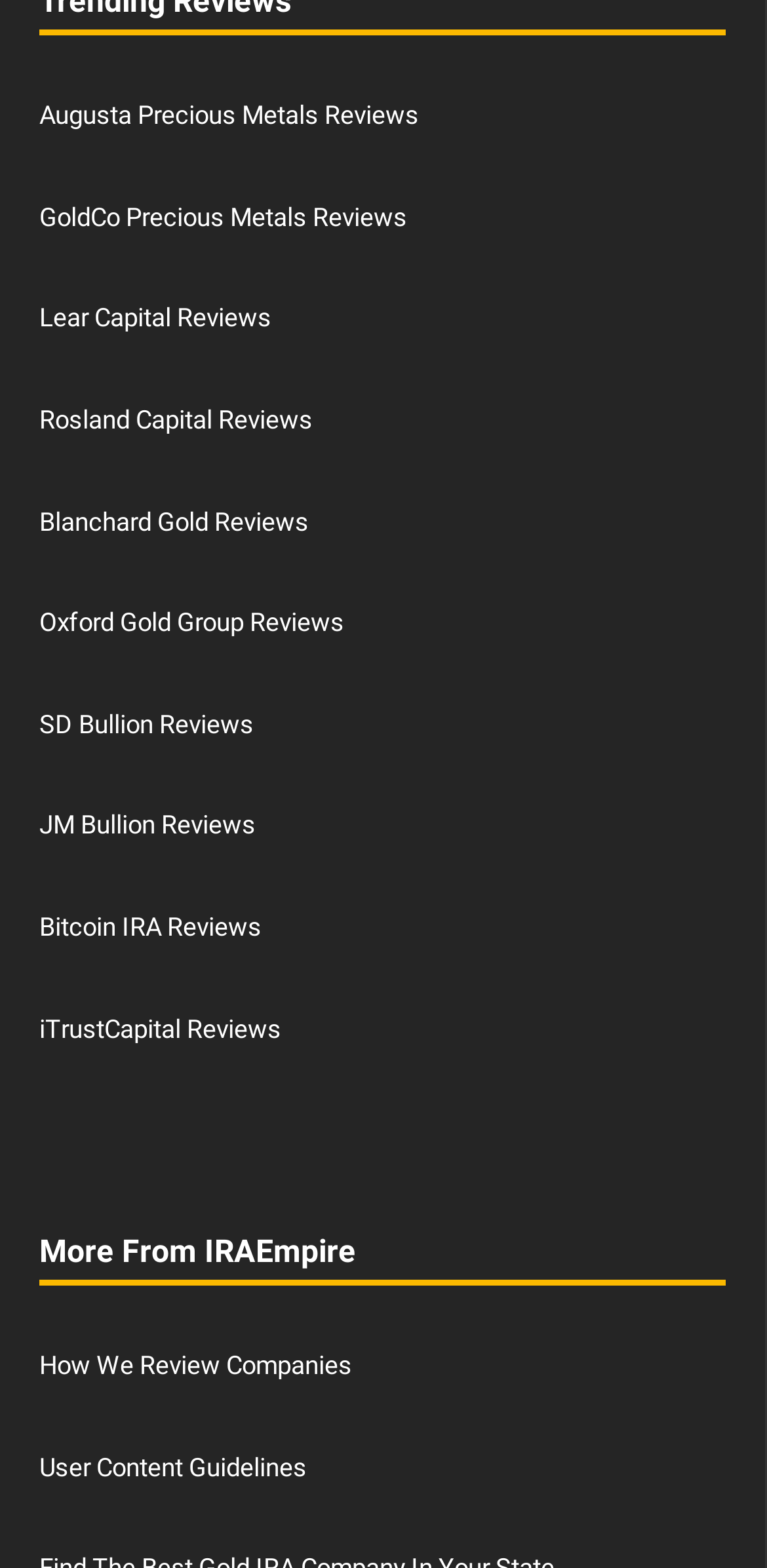Please determine the bounding box coordinates for the UI element described here. Use the format (top-left x, top-left y, bottom-right x, bottom-right y) with values bounded between 0 and 1: iTrustCapital Reviews

[0.051, 0.647, 0.367, 0.665]